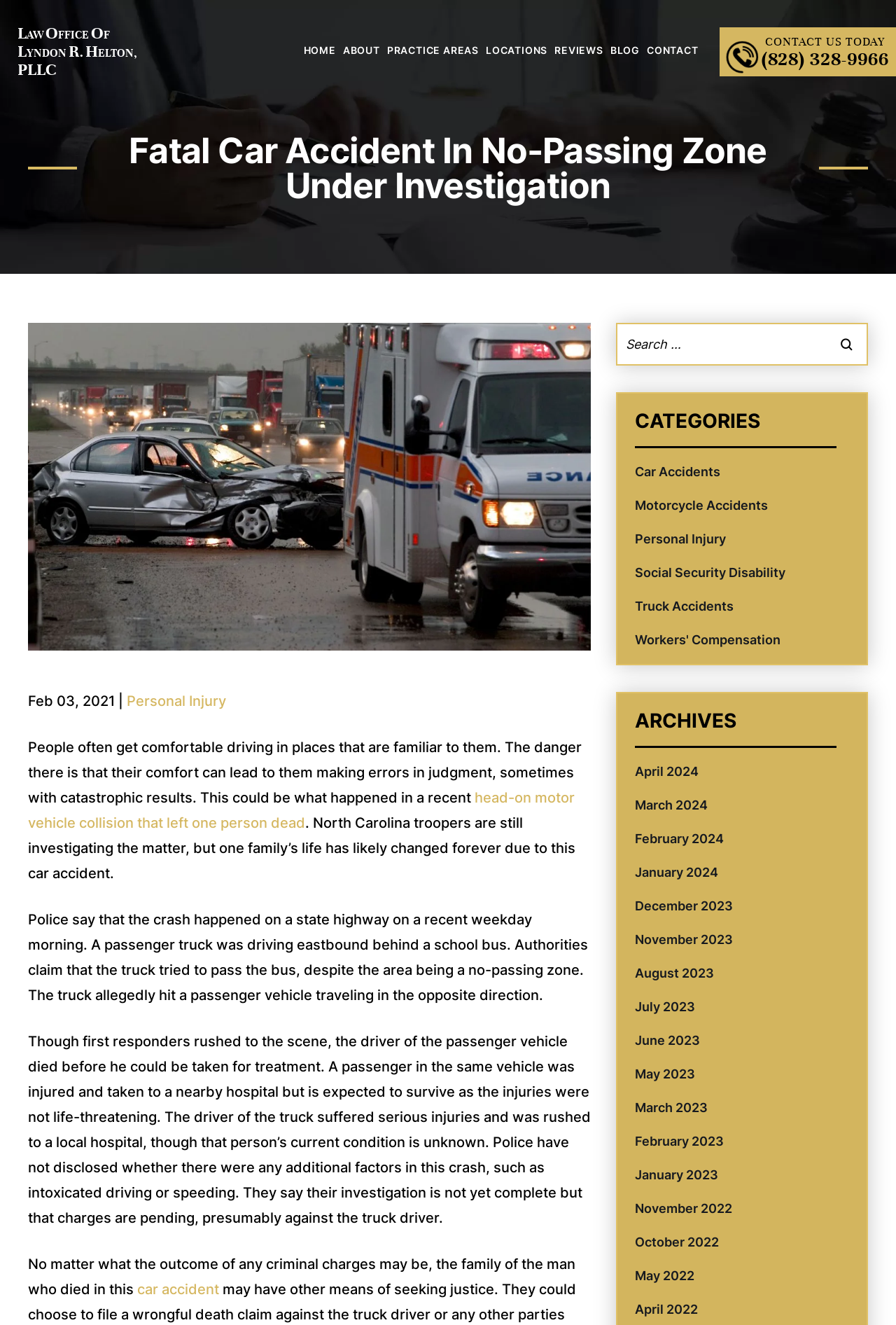How many people were injured in the accident?
Please give a detailed and elaborate answer to the question.

I found this information by reading the static text that describes the accident, which mentions that the driver of the passenger vehicle died and a passenger in the same vehicle was injured.